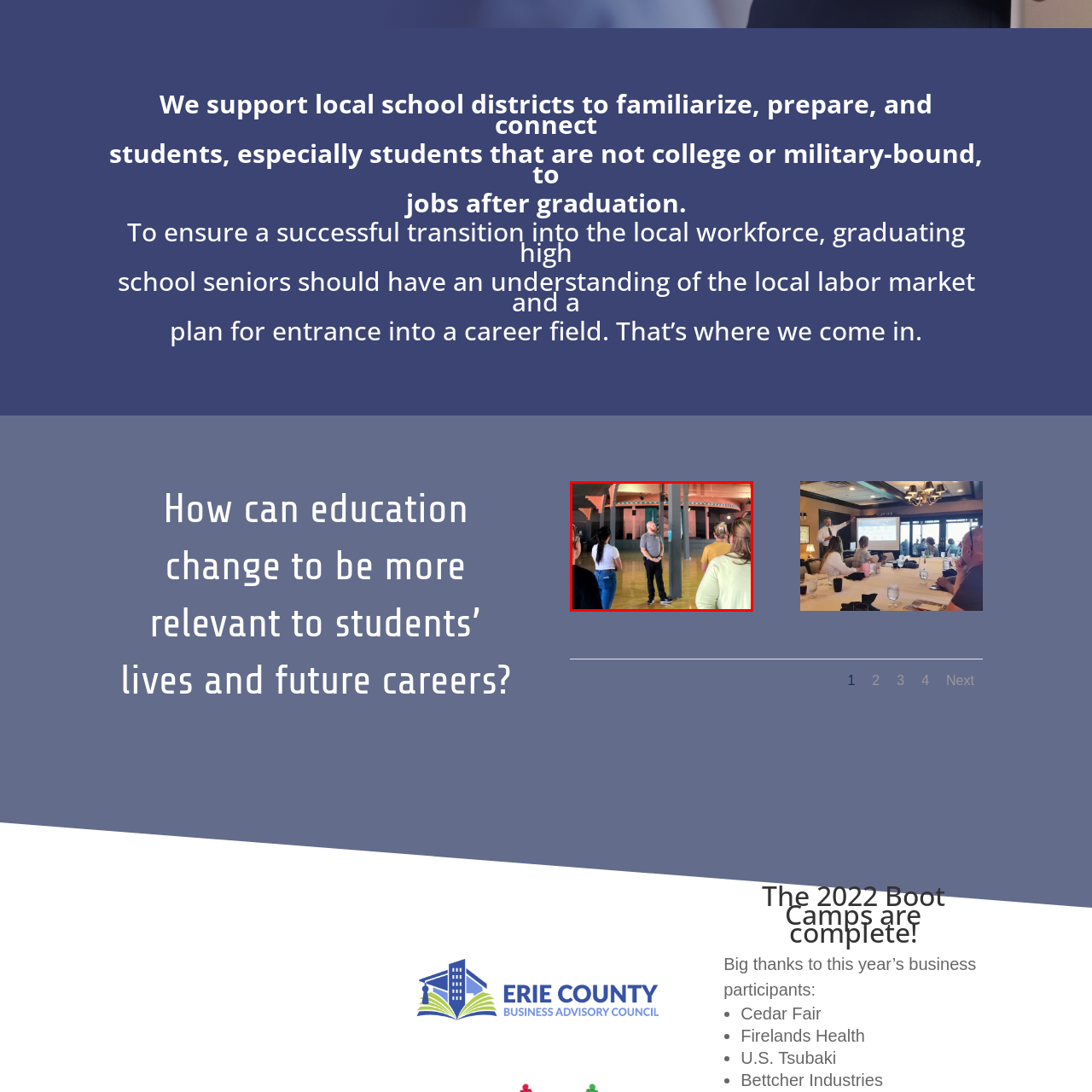View the part of the image marked by the red boundary and provide a one-word or short phrase answer to this question: 
What is the atmosphere of the event?

Lively